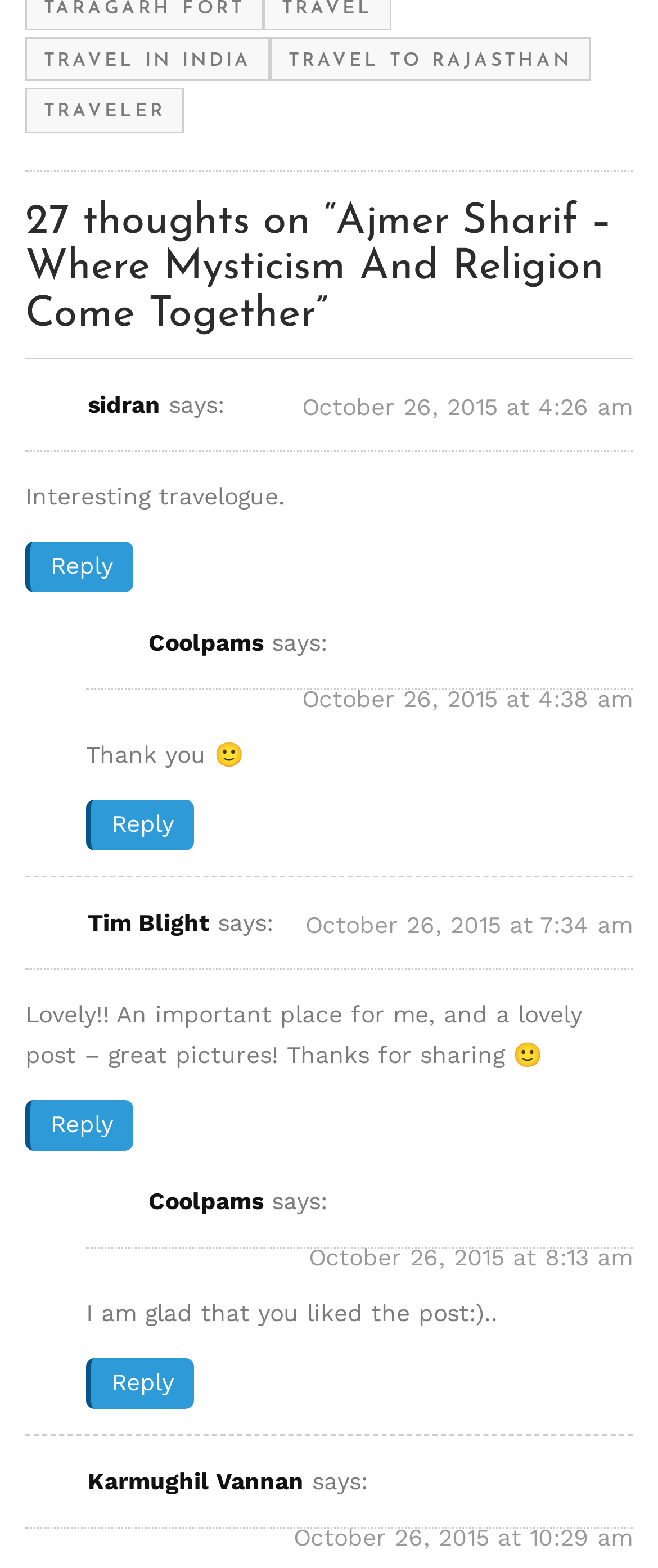Identify the bounding box coordinates of the clickable section necessary to follow the following instruction: "Click on 'TRAVEL IN INDIA'". The coordinates should be presented as four float numbers from 0 to 1, i.e., [left, top, right, bottom].

[0.038, 0.024, 0.41, 0.052]